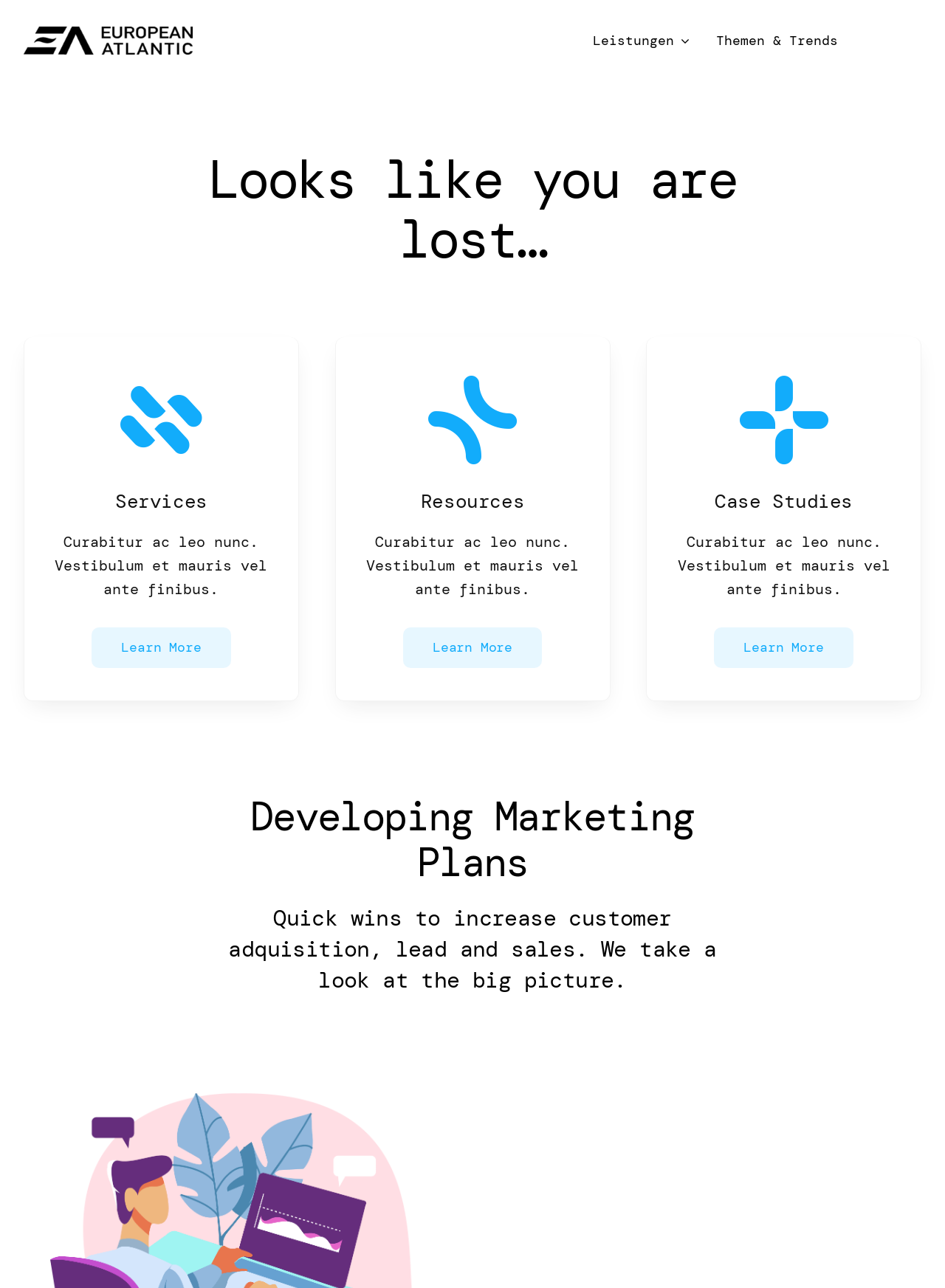Given the webpage screenshot and the description, determine the bounding box coordinates (top-left x, top-left y, bottom-right x, bottom-right y) that define the location of the UI element matching this description: Learn more

[0.426, 0.487, 0.574, 0.518]